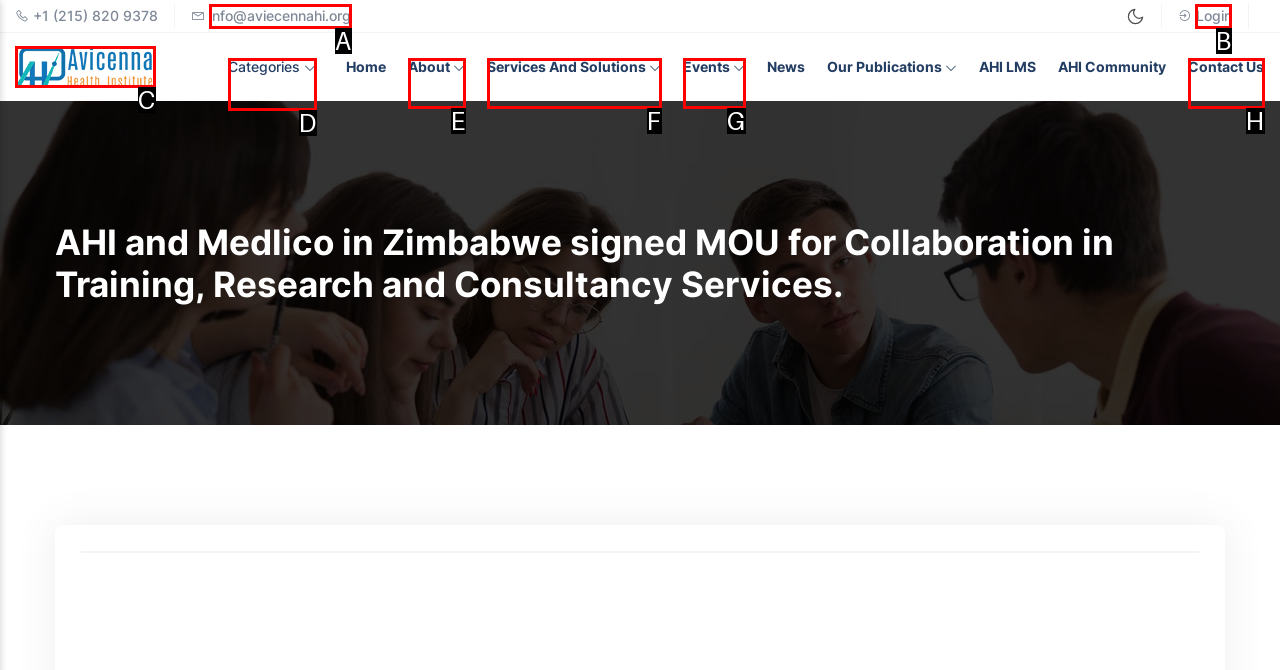Specify the letter of the UI element that should be clicked to achieve the following: Login to the account
Provide the corresponding letter from the choices given.

B